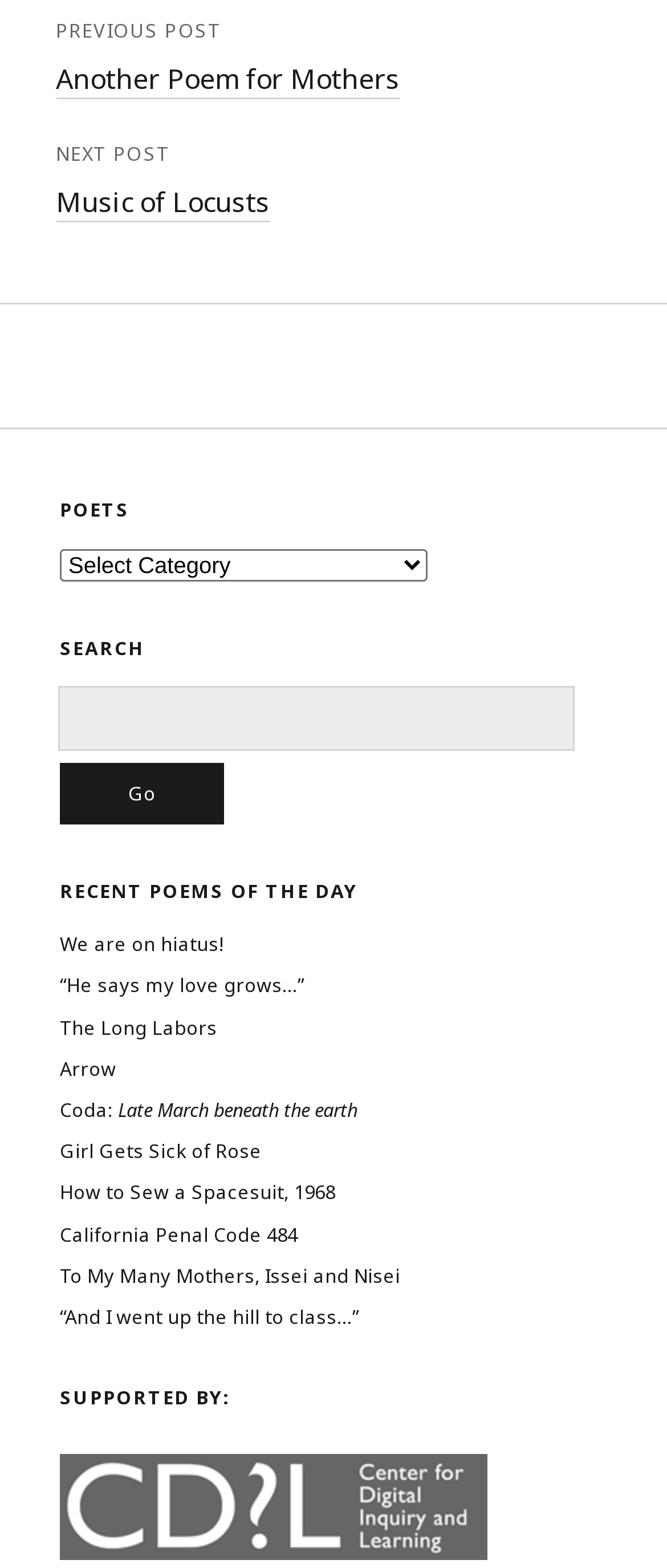Given the webpage screenshot, identify the bounding box of the UI element that matches this description: "California Penal Code 484".

[0.09, 0.779, 0.446, 0.796]